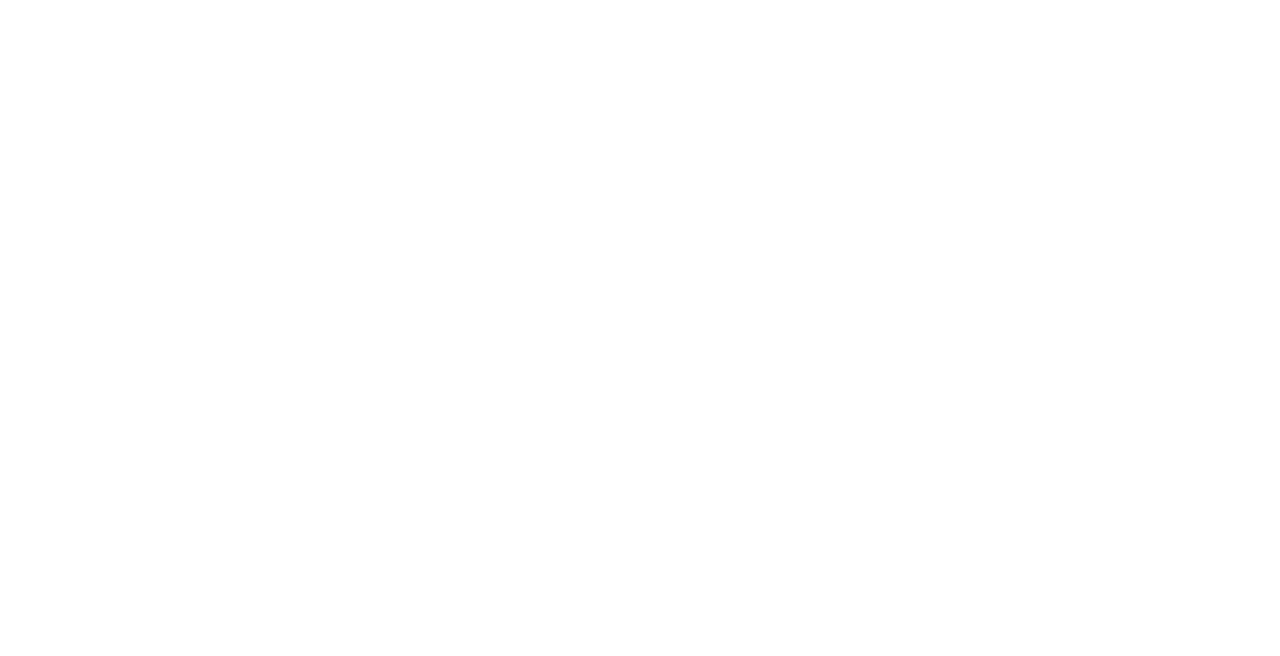Determine the coordinates of the bounding box that should be clicked to complete the instruction: "explore Policy Paralysis: The Role of Government in Slum Development". The coordinates should be represented by four float numbers between 0 and 1: [left, top, right, bottom].

[0.523, 0.114, 0.916, 0.143]